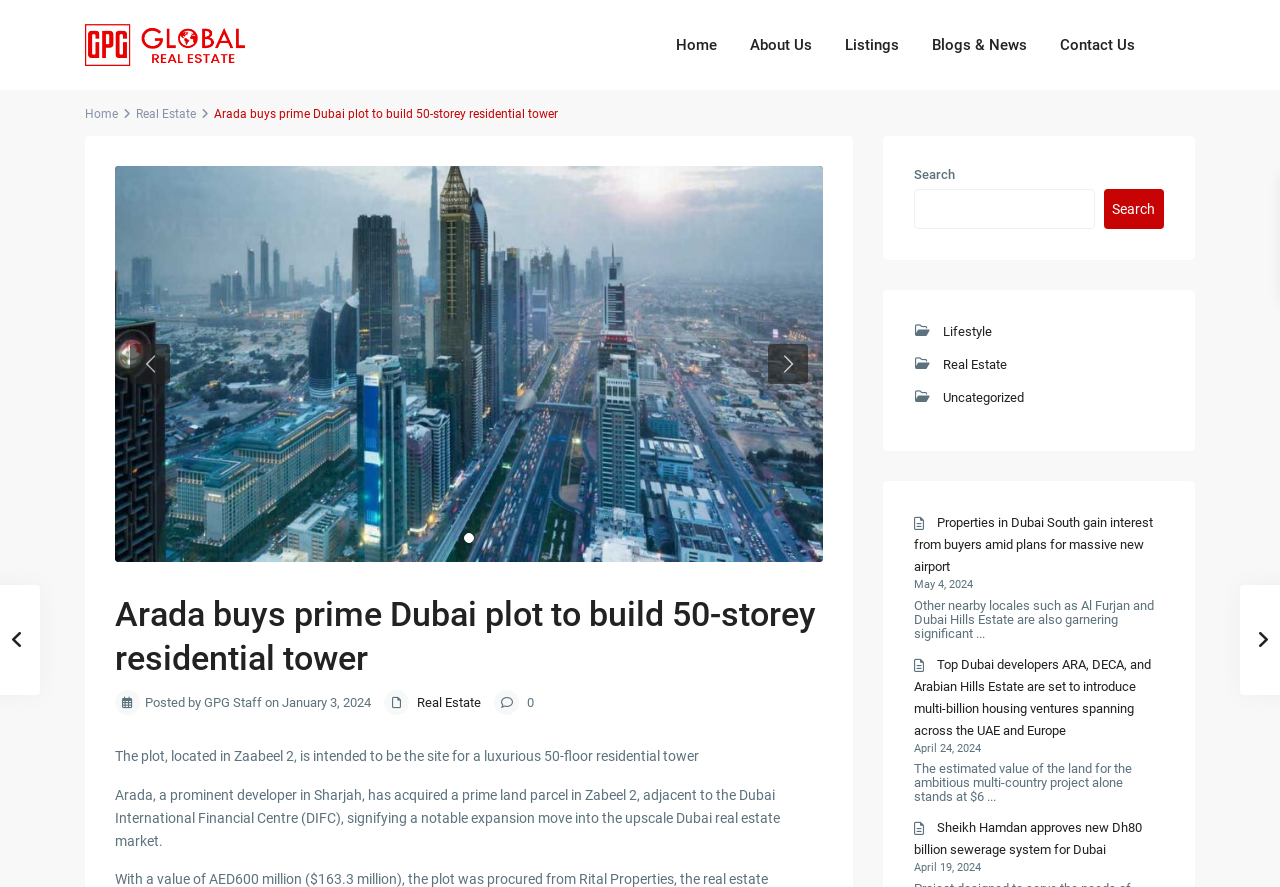Identify the bounding box for the UI element described as: "Can You Make Yourself Smarter?". The coordinates should be four float numbers between 0 and 1, i.e., [left, top, right, bottom].

None